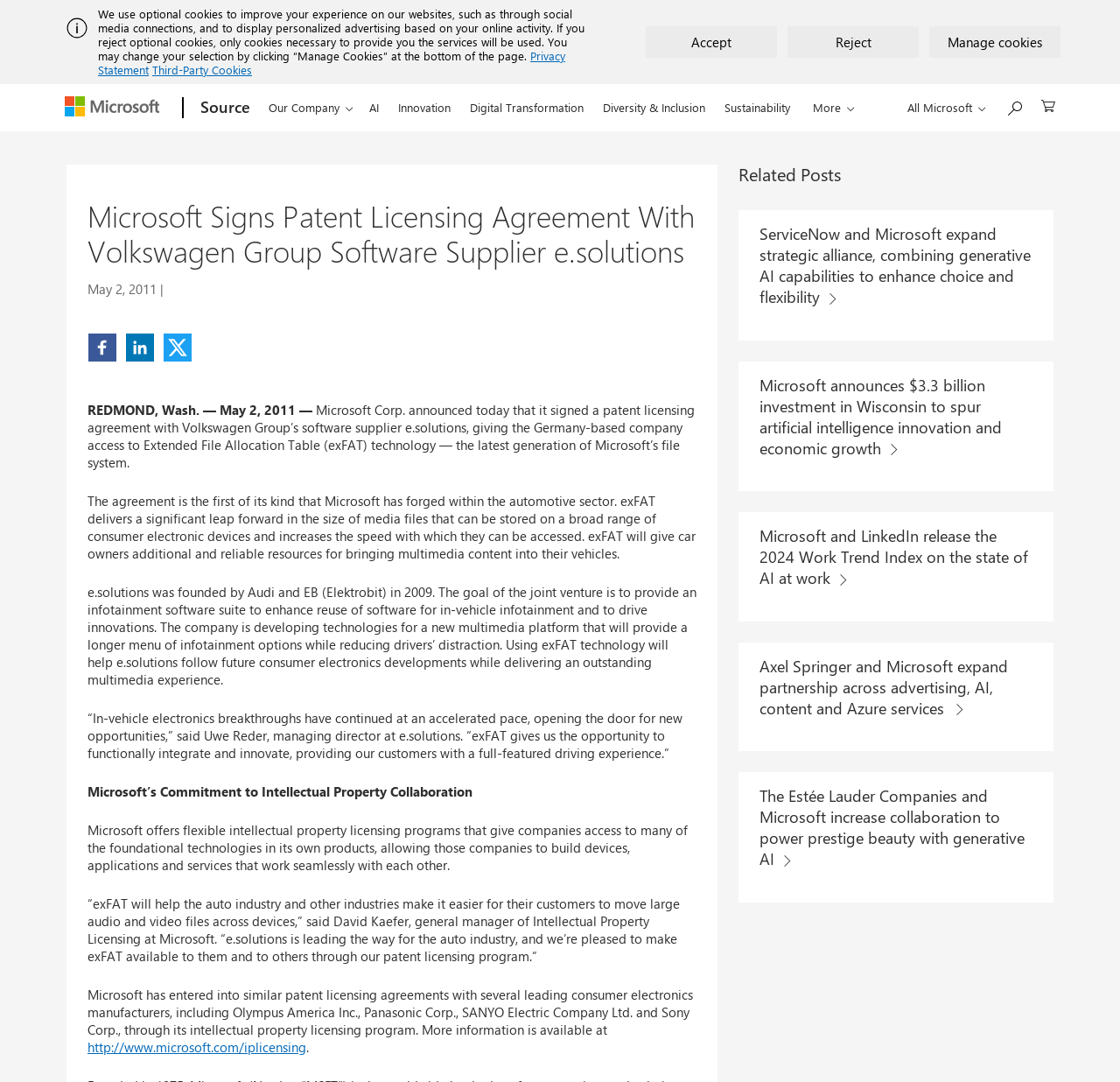Using the information shown in the image, answer the question with as much detail as possible: What is the technology that Microsoft licensed to e.solutions?

I found this answer by reading the first paragraph of the article, which mentions that the agreement is related to 'Extended File Allocation Table (exFAT) technology'.